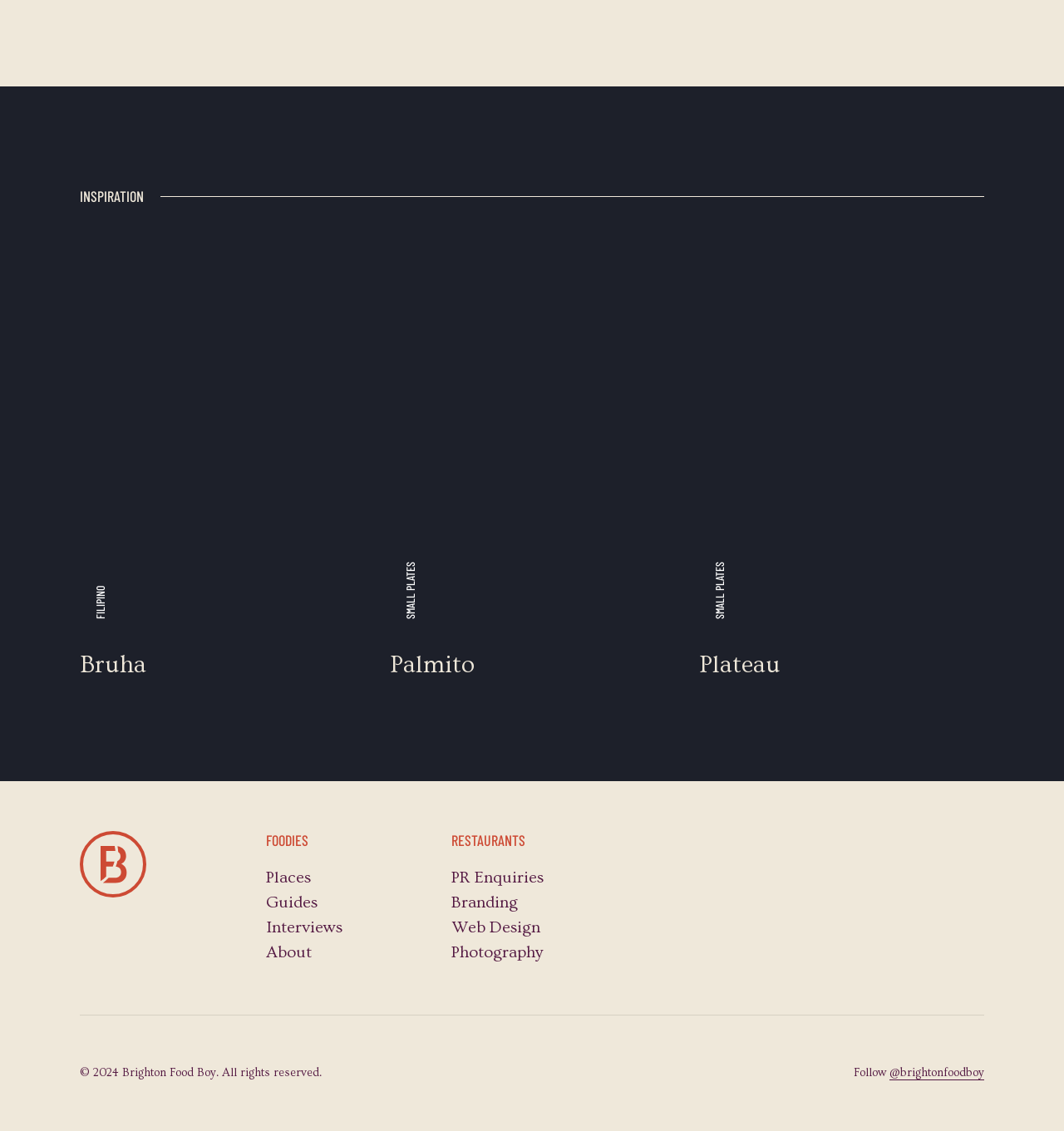Using the provided element description "PR Enquiries", determine the bounding box coordinates of the UI element.

[0.424, 0.768, 0.511, 0.784]